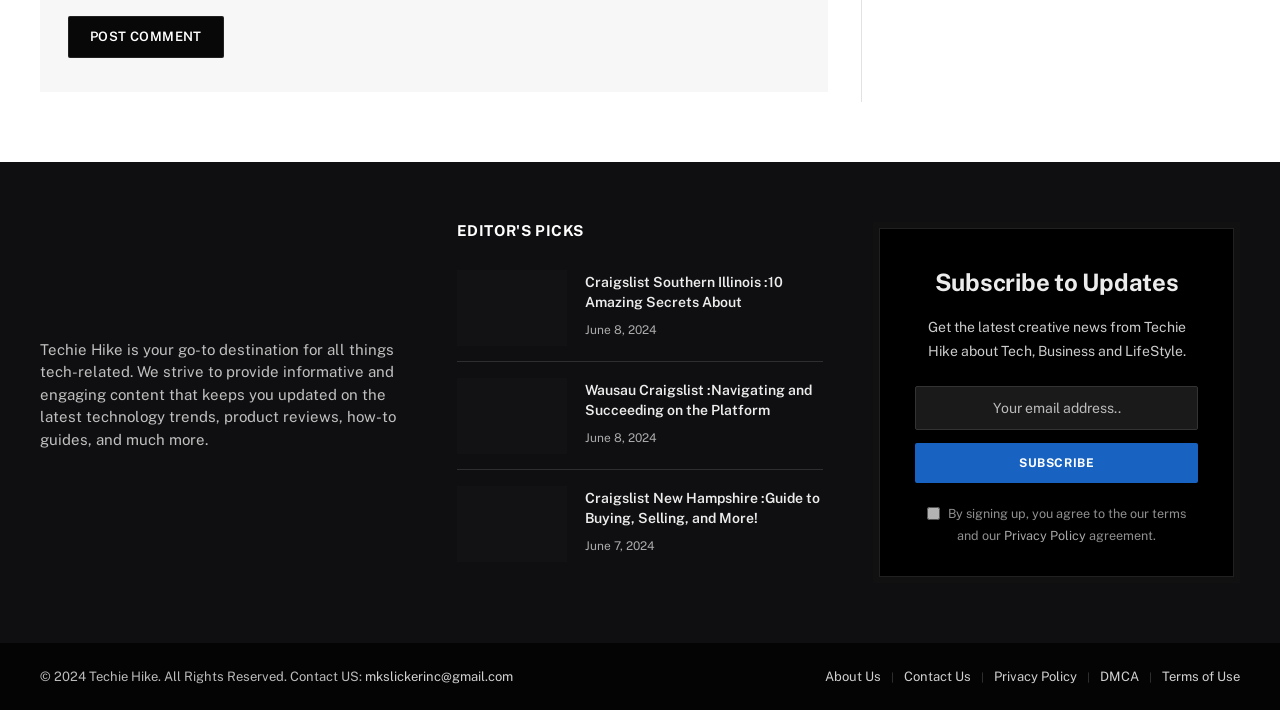Locate the bounding box coordinates of the element that should be clicked to execute the following instruction: "Contact Us".

[0.706, 0.942, 0.759, 0.963]